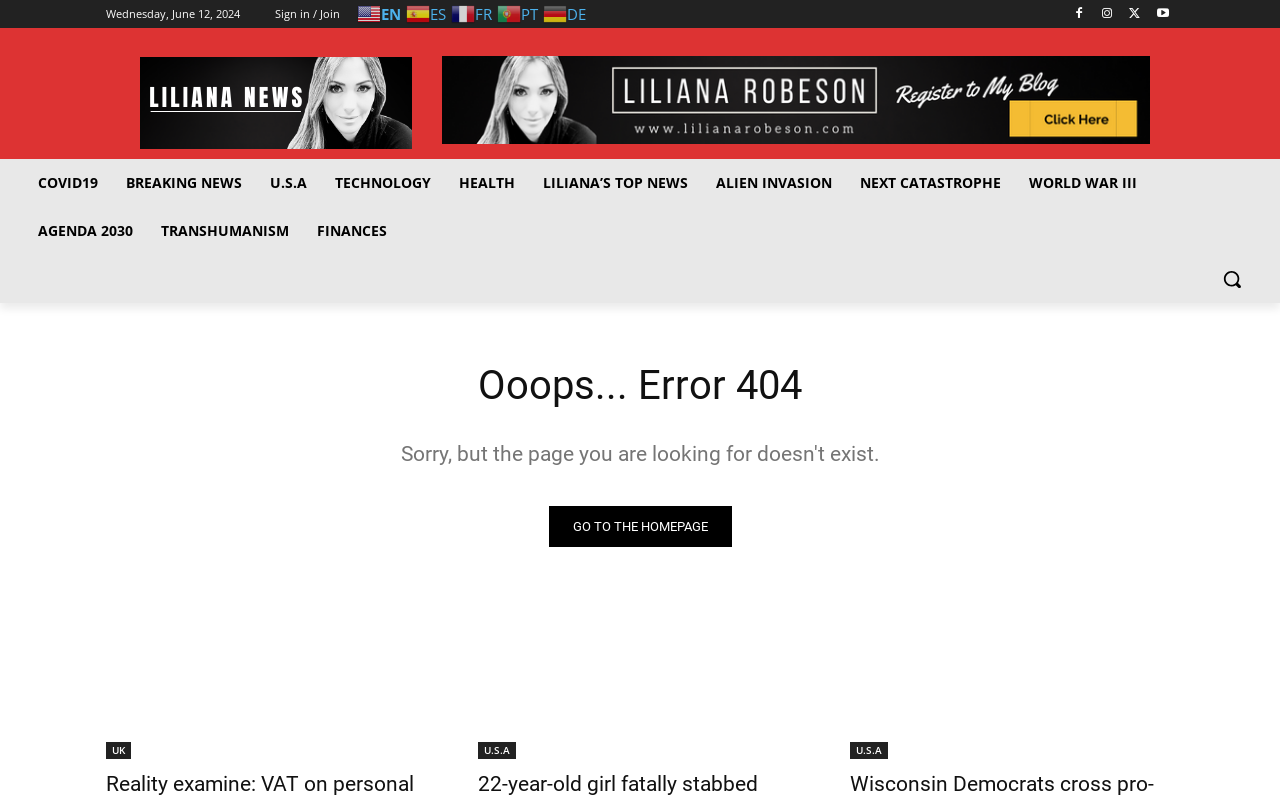Locate the bounding box for the described UI element: "Go to the homepage". Ensure the coordinates are four float numbers between 0 and 1, formatted as [left, top, right, bottom].

[0.429, 0.633, 0.571, 0.684]